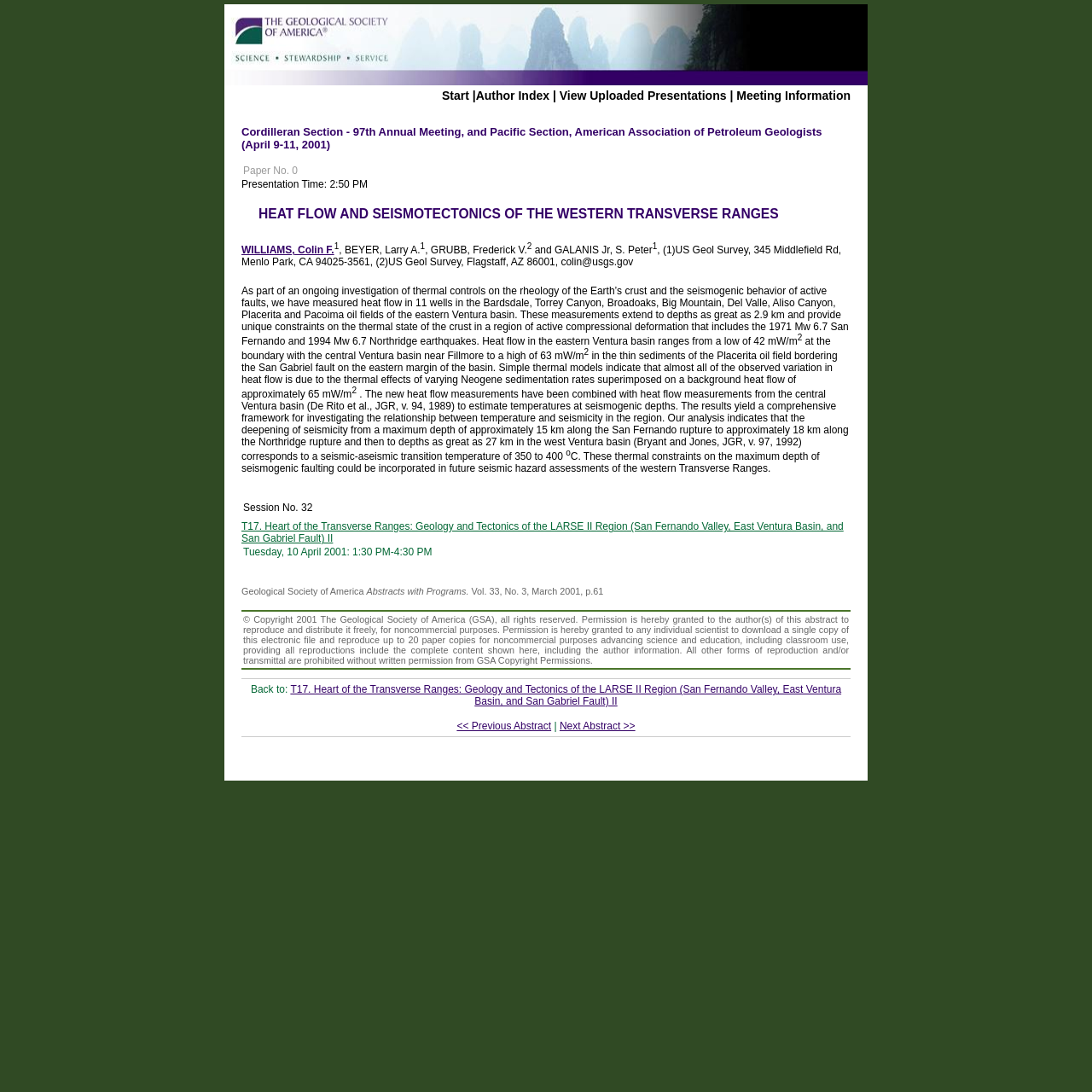Pinpoint the bounding box coordinates for the area that should be clicked to perform the following instruction: "Go to the meeting information".

[0.674, 0.081, 0.779, 0.094]